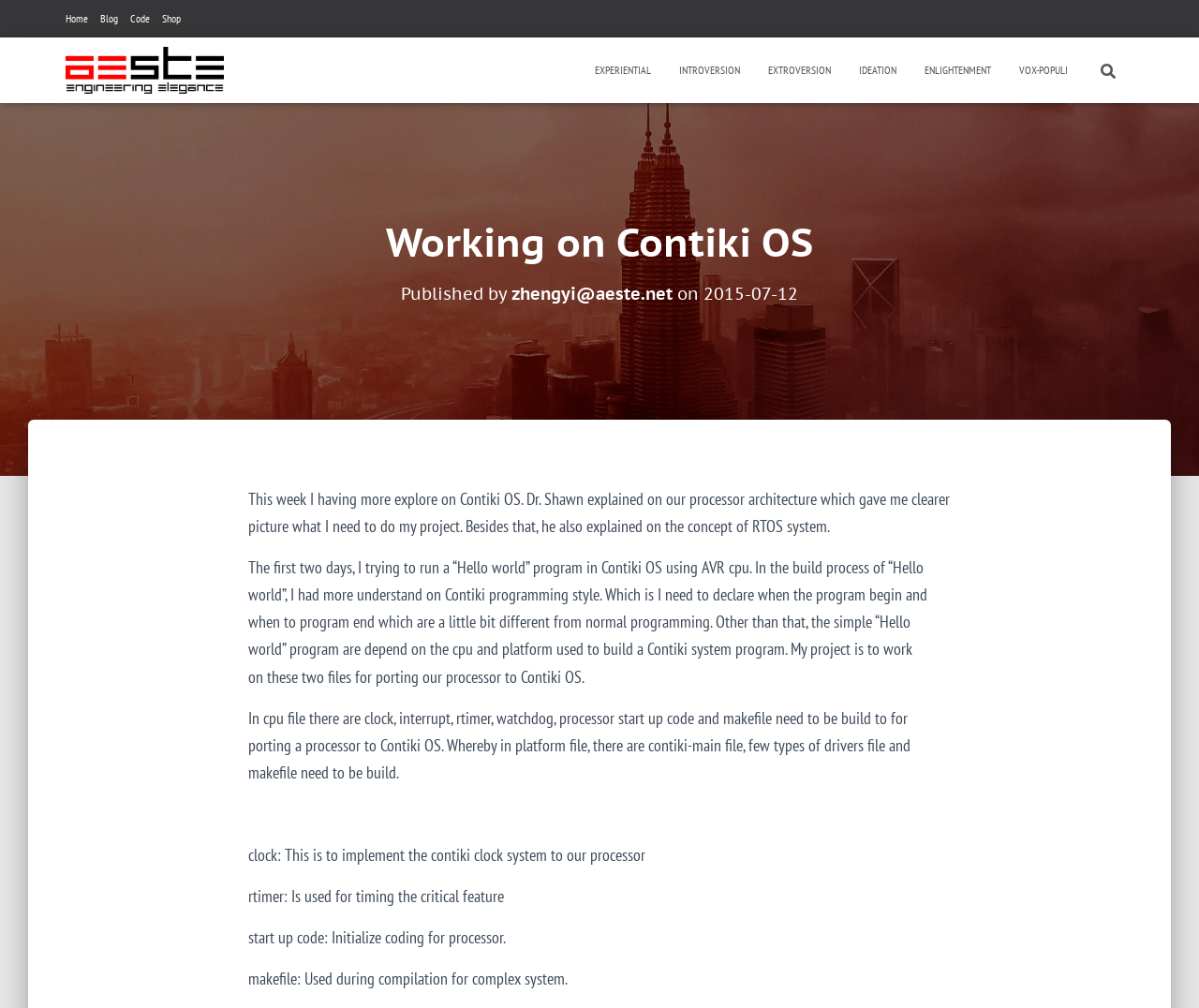Identify the bounding box coordinates for the element that needs to be clicked to fulfill this instruction: "Check the 'Published by zhengyi@aeste.net on 2015-07-12' information". Provide the coordinates in the format of four float numbers between 0 and 1: [left, top, right, bottom].

[0.131, 0.278, 0.869, 0.305]